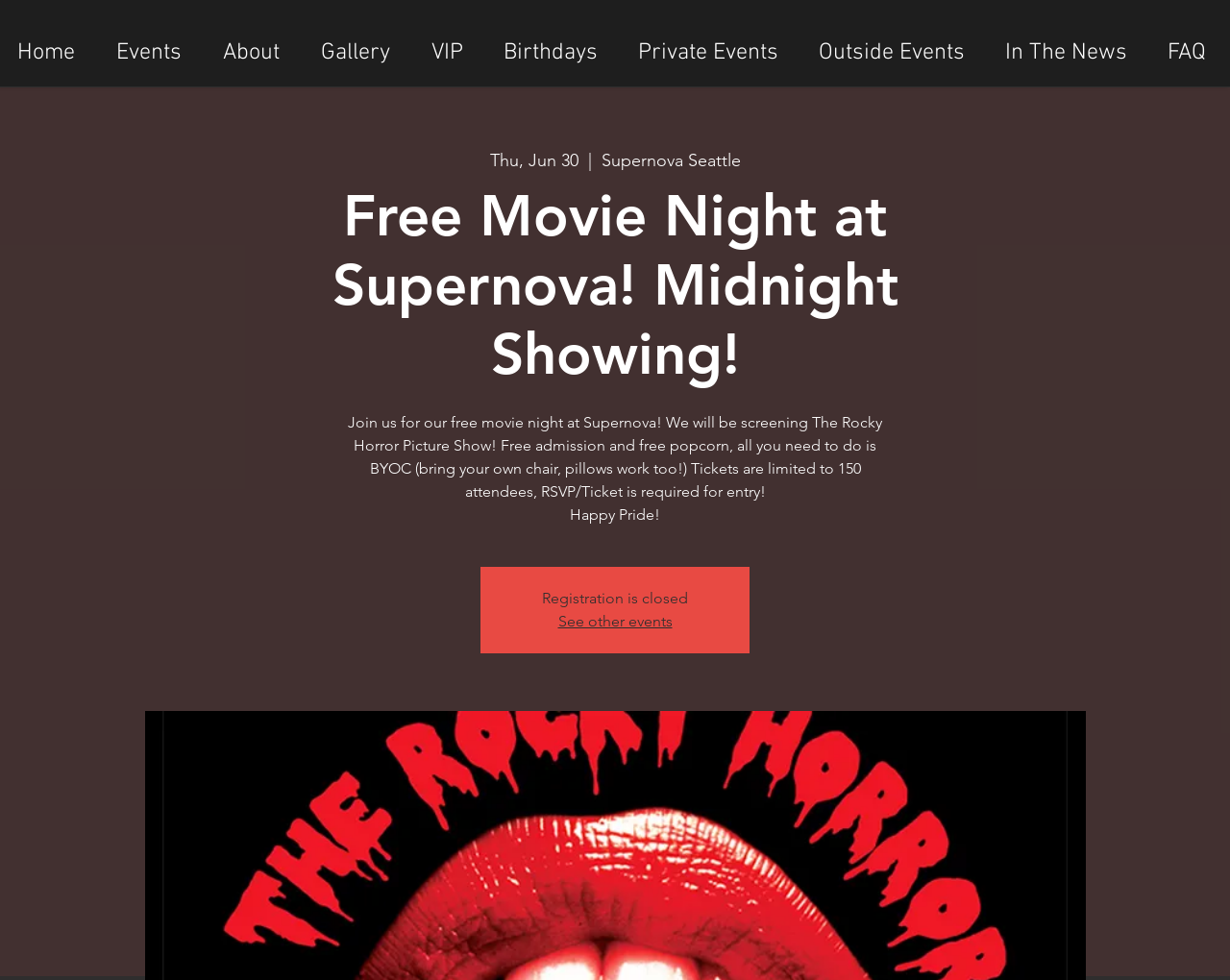Provide the bounding box coordinates of the UI element that matches the description: "parent_node: Search for: name="s"".

None